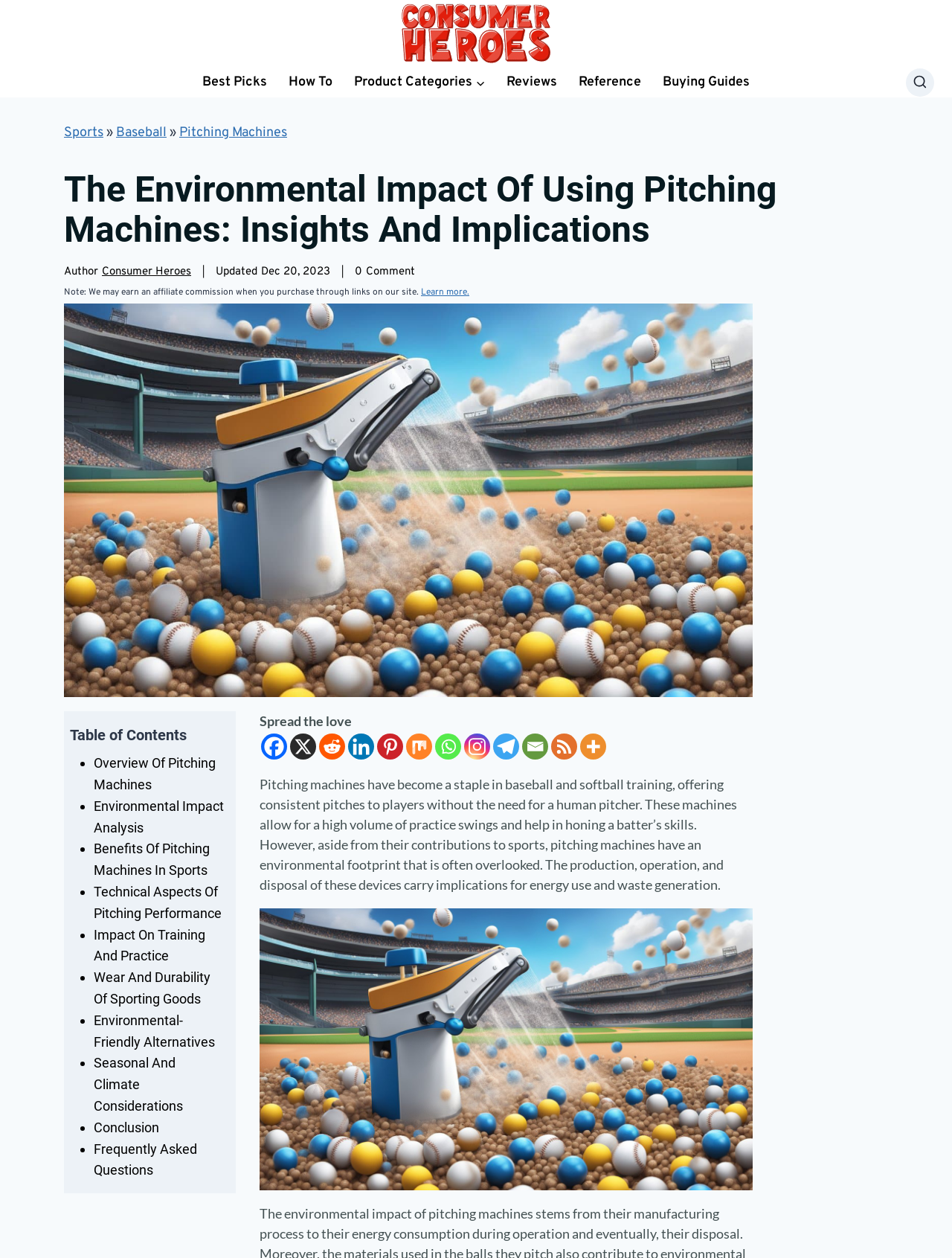Provide the bounding box coordinates of the section that needs to be clicked to accomplish the following instruction: "View the 'Table of Contents'."

[0.067, 0.565, 0.248, 0.949]